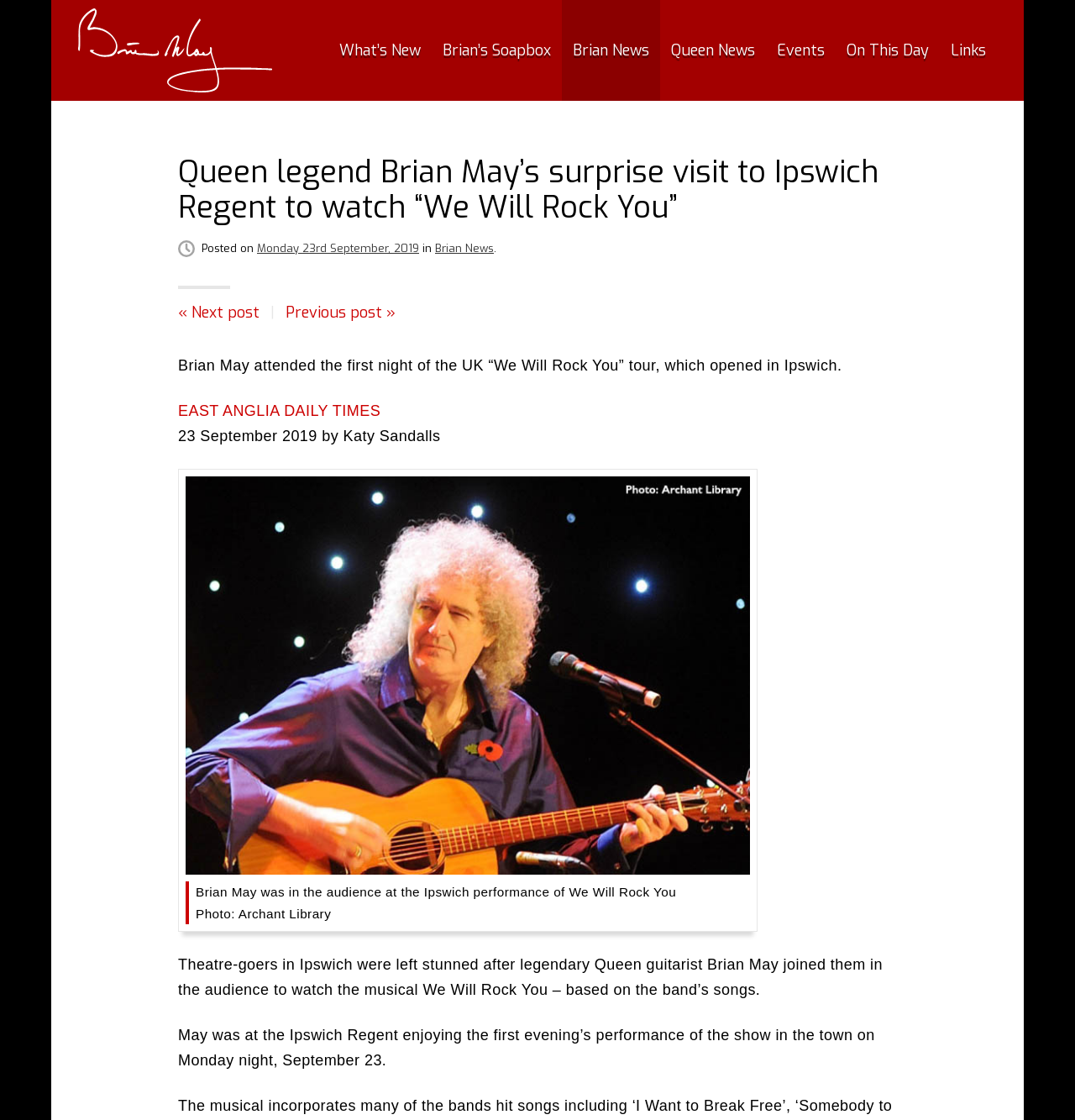What is the name of the legendary Queen guitarist?
Based on the image content, provide your answer in one word or a short phrase.

Brian May